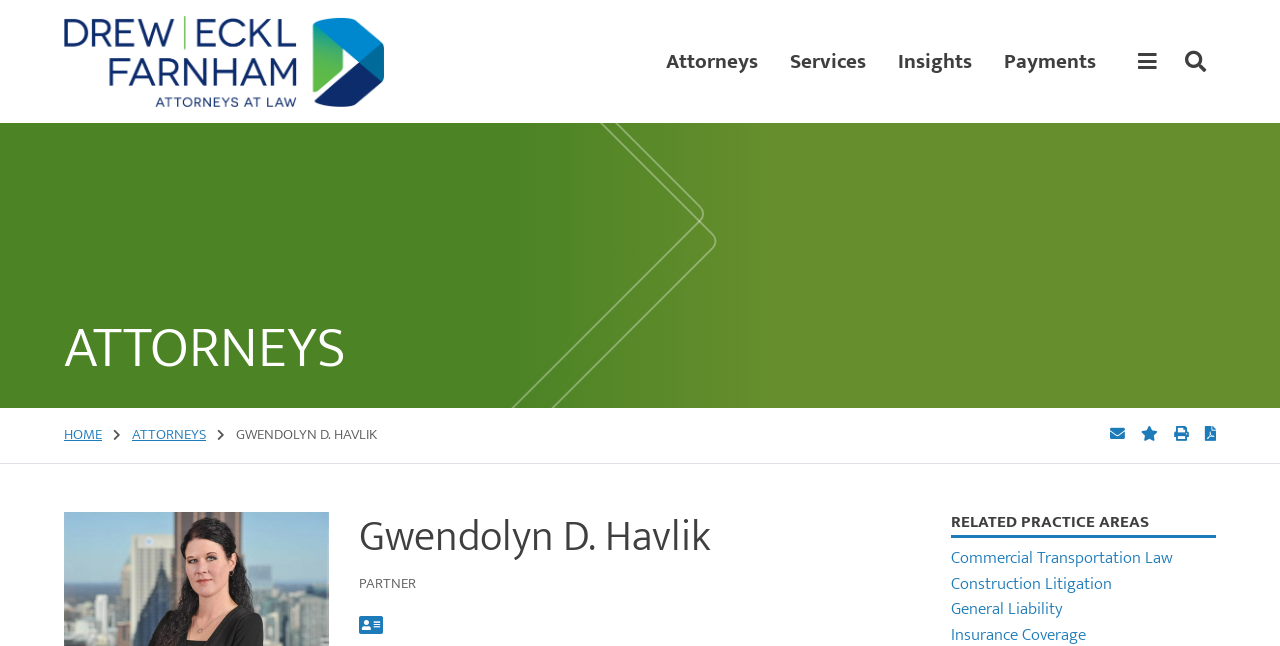Identify the bounding box coordinates for the UI element described by the following text: "aria-label="Open global navigation"". Provide the coordinates as four float numbers between 0 and 1, in the format [left, top, right, bottom].

[0.881, 0.063, 0.912, 0.128]